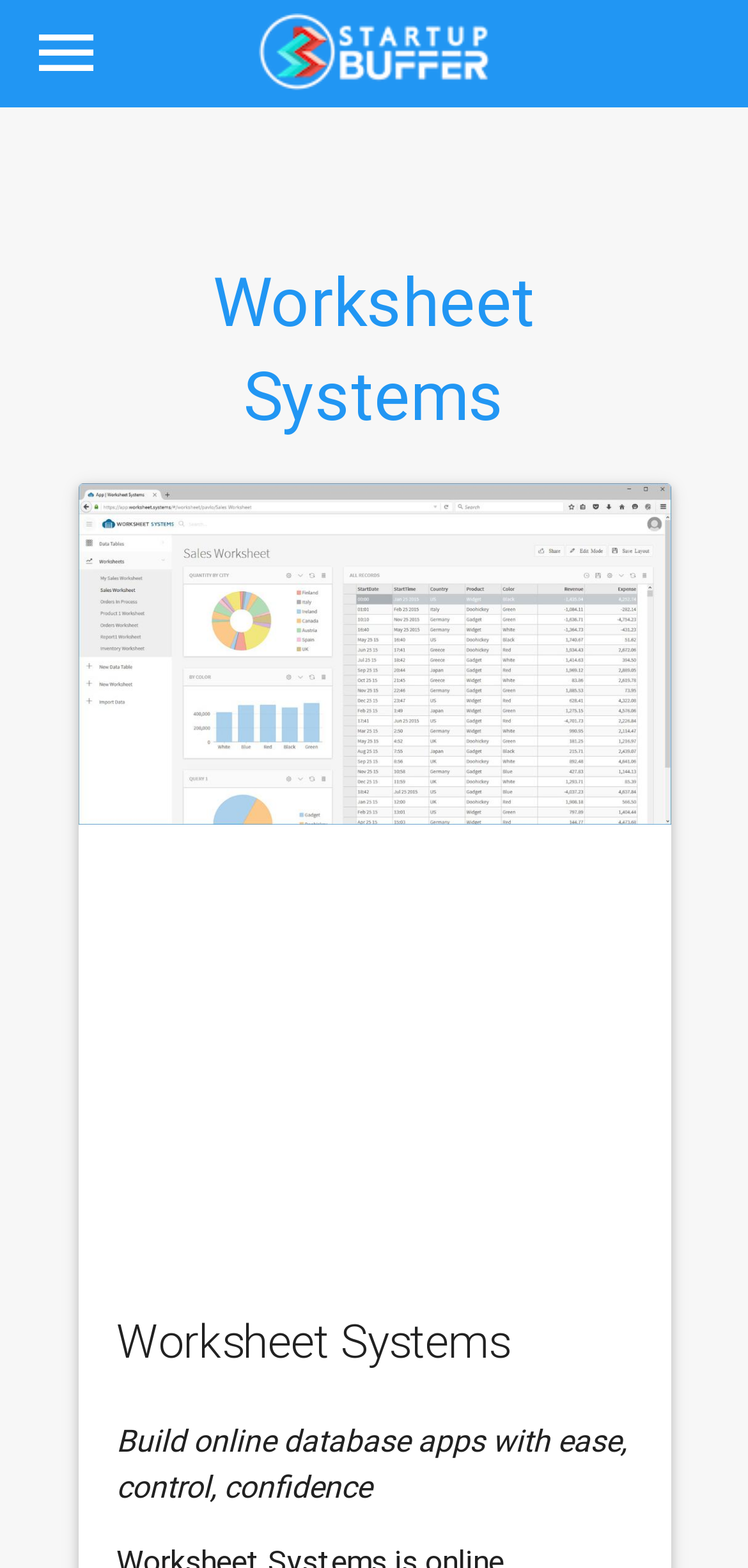What is the position of the Worksheet Systems link?
Please provide a single word or phrase as your answer based on the screenshot.

Below the logo